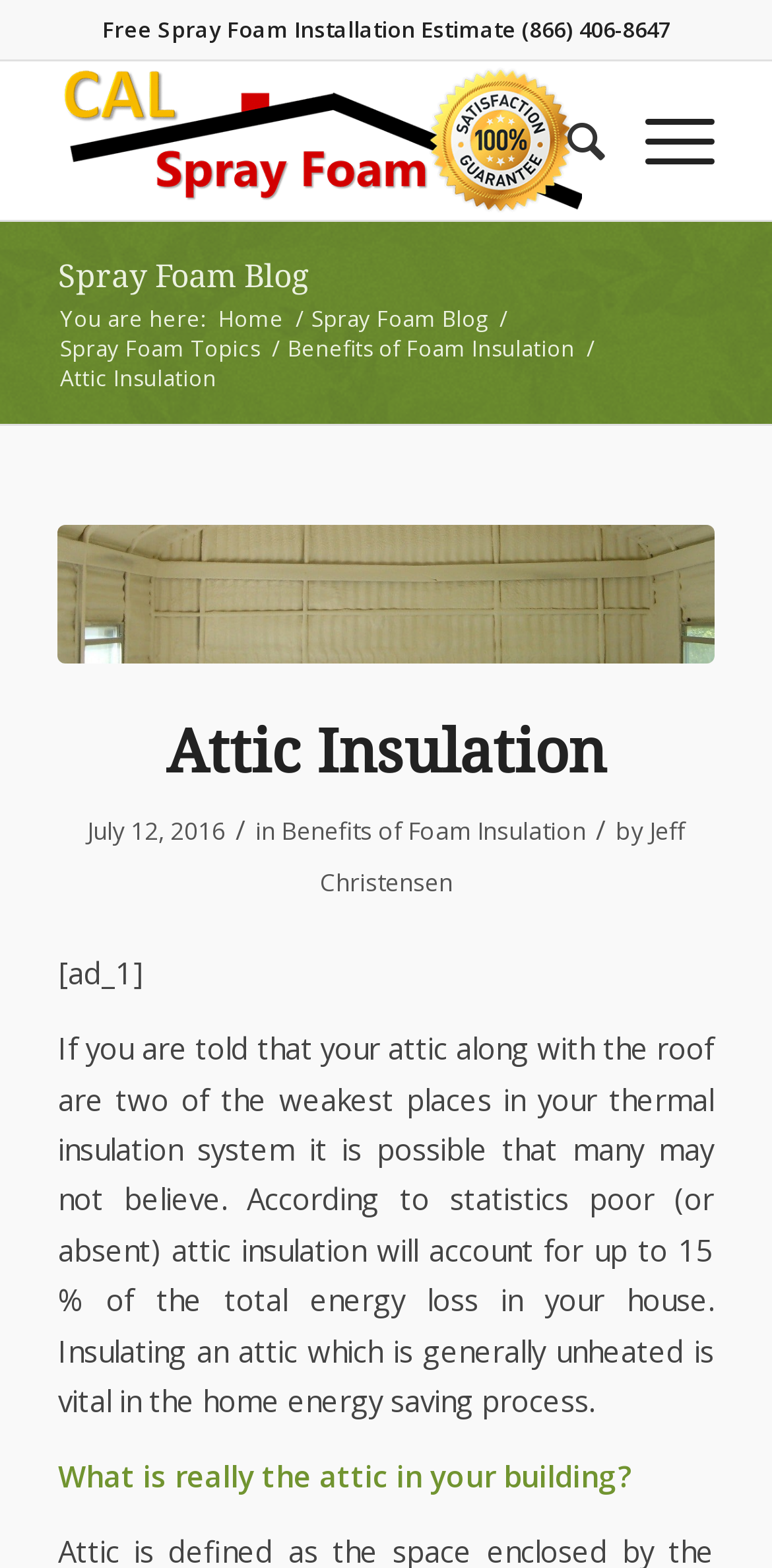Respond to the following question using a concise word or phrase: 
What is the phone number for a free spray foam installation estimate?

(866) 406-8647